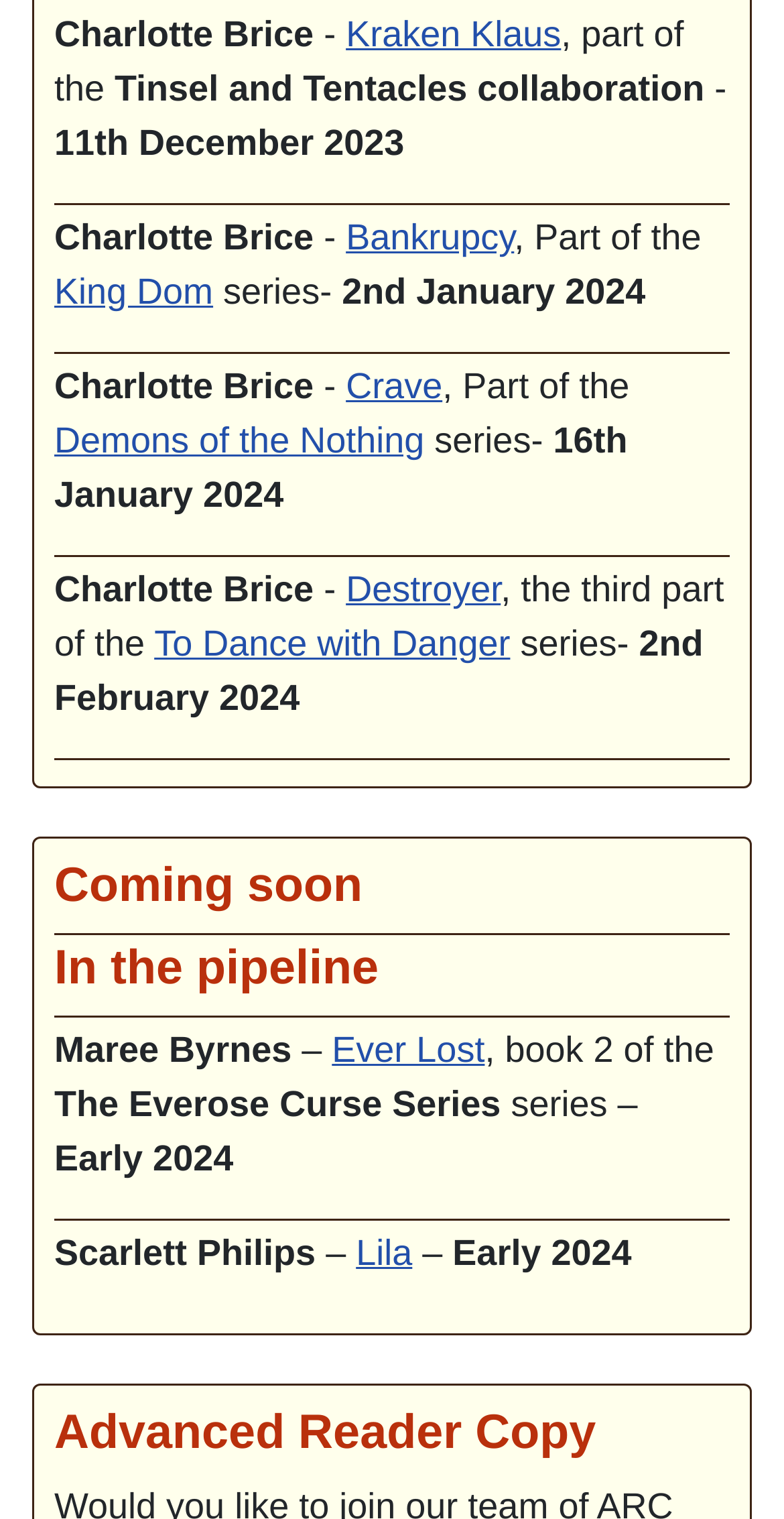Answer the question using only one word or a concise phrase: What is the title of the section that mentions 'Advanced Reader Copy'?

Advanced Reader Copy